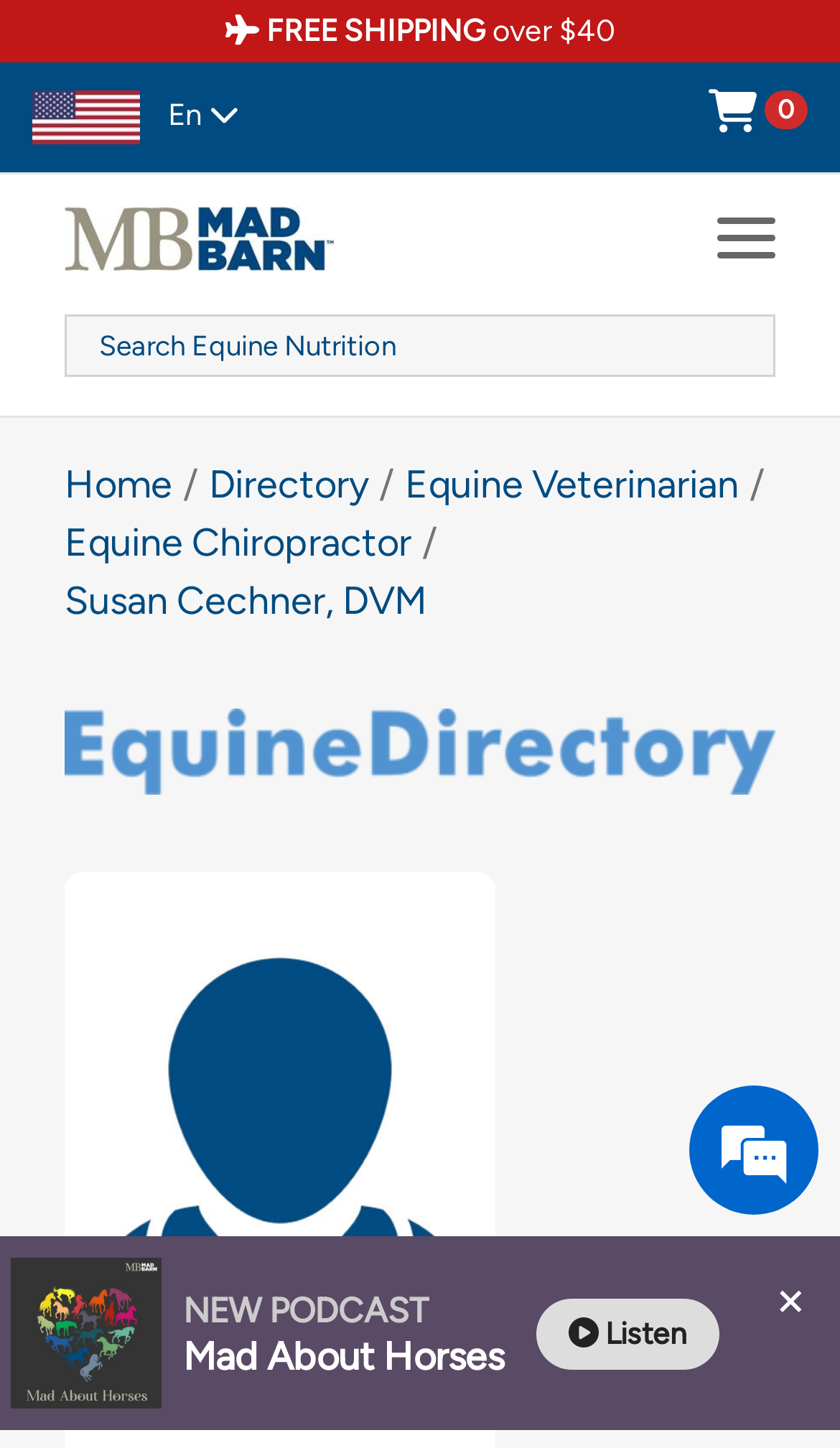Could you provide the bounding box coordinates for the portion of the screen to click to complete this instruction: "Click on Home"?

[0.103, 0.012, 0.246, 0.057]